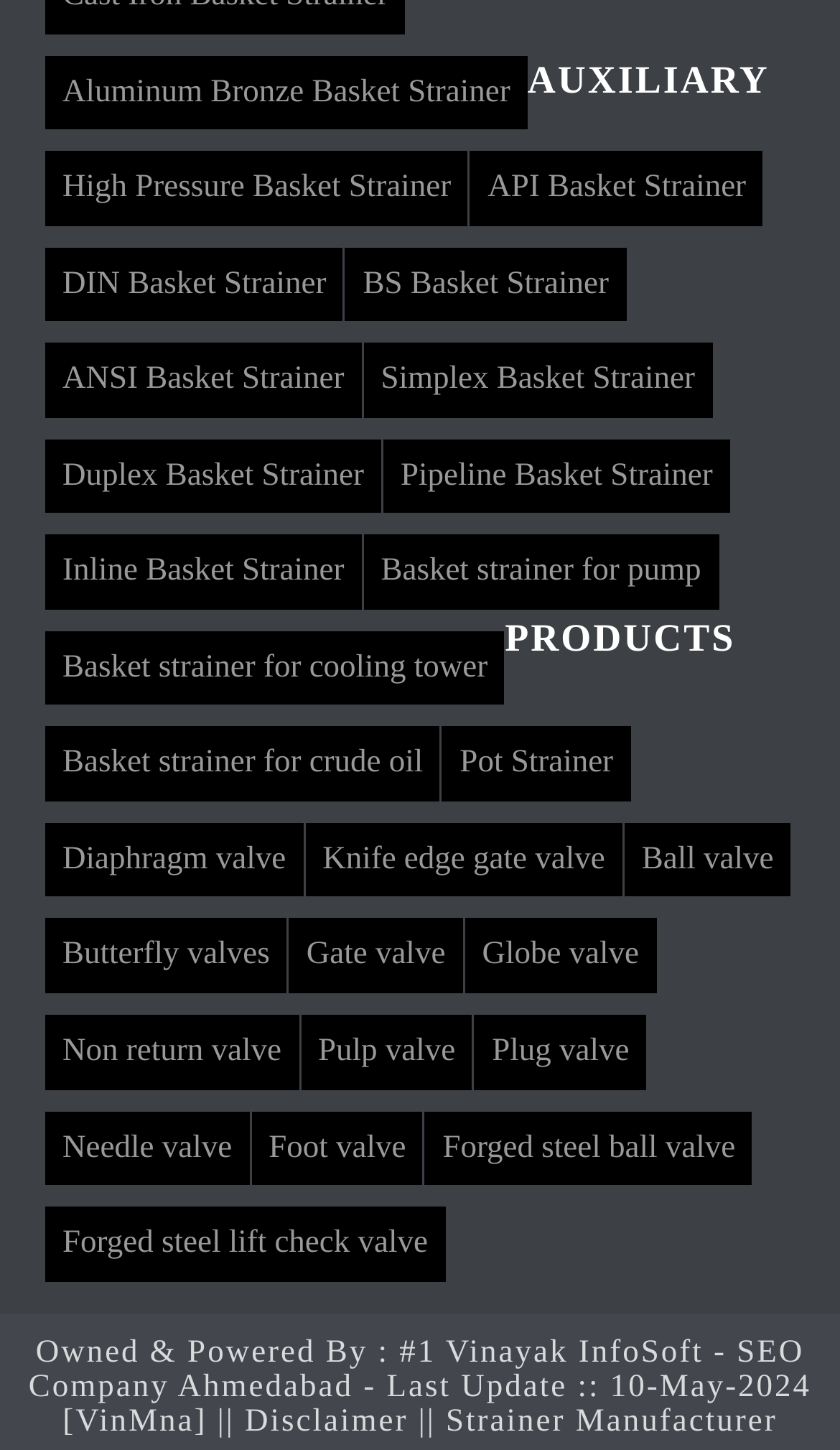Please identify the bounding box coordinates of the element on the webpage that should be clicked to follow this instruction: "Click on Aluminum Bronze Basket Strainer". The bounding box coordinates should be given as four float numbers between 0 and 1, formatted as [left, top, right, bottom].

[0.054, 0.038, 0.628, 0.089]